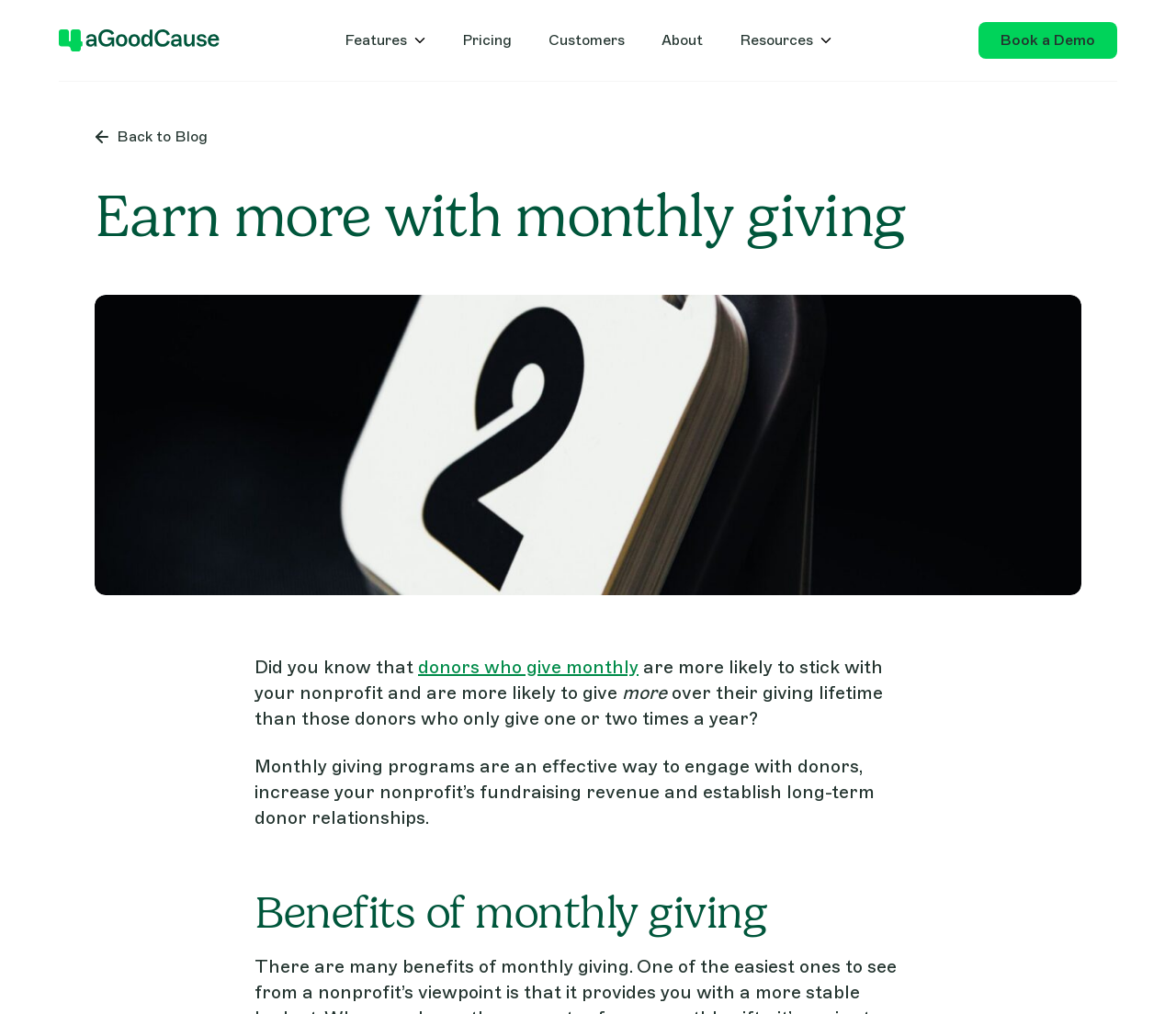Offer an extensive depiction of the webpage and its key elements.

The webpage is about the benefits of monthly giving programs for nonprofits. At the top left, there is a logo, which is an image linked to the homepage. Next to the logo, there are five navigation links: "Features", "Pricing", "Customers", "About", and "Resources", which are evenly spaced and aligned horizontally.

On the right side of the top section, there is a call-to-action link "Book a Demo" with a smaller link "Back to Blog" below it. The "Back to Blog" link has a small icon next to it.

The main content of the webpage starts with a heading "Earn more with monthly giving" followed by a paragraph of text. The text explains that monthly donors are more likely to stick with a nonprofit and give more over their lifetime compared to one-time donors. Below this paragraph, there is a heading "Benefits of monthly giving" which highlights the advantages of implementing a monthly giving program for nonprofits.

Throughout the webpage, the text is organized in a clear and readable format, with headings and paragraphs that are easy to follow. The overall structure of the webpage is simple and easy to navigate, with a focus on conveying the benefits of monthly giving programs to nonprofits.